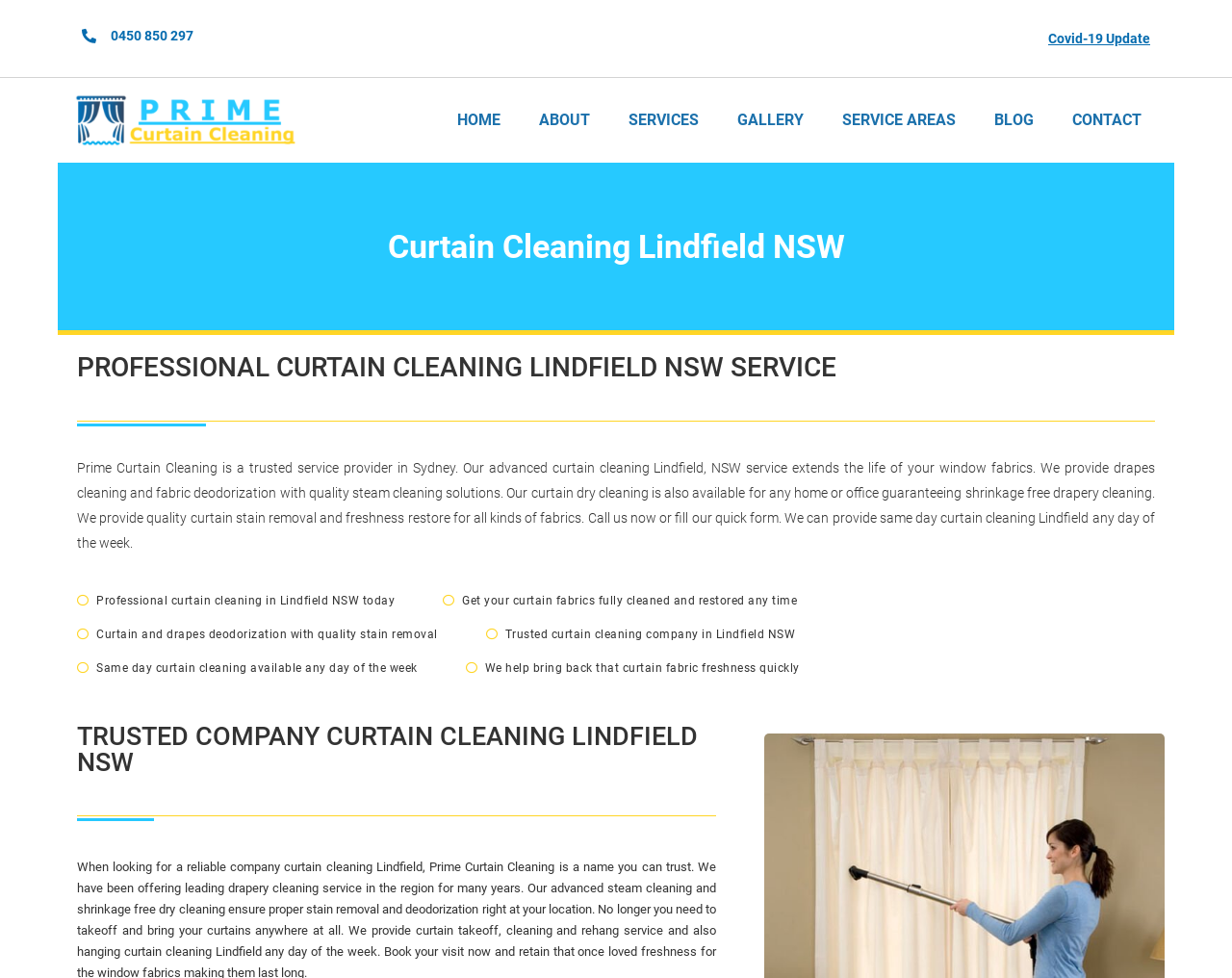Determine the bounding box coordinates of the section I need to click to execute the following instruction: "Subscribe to the newsletter". Provide the coordinates as four float numbers between 0 and 1, i.e., [left, top, right, bottom].

None